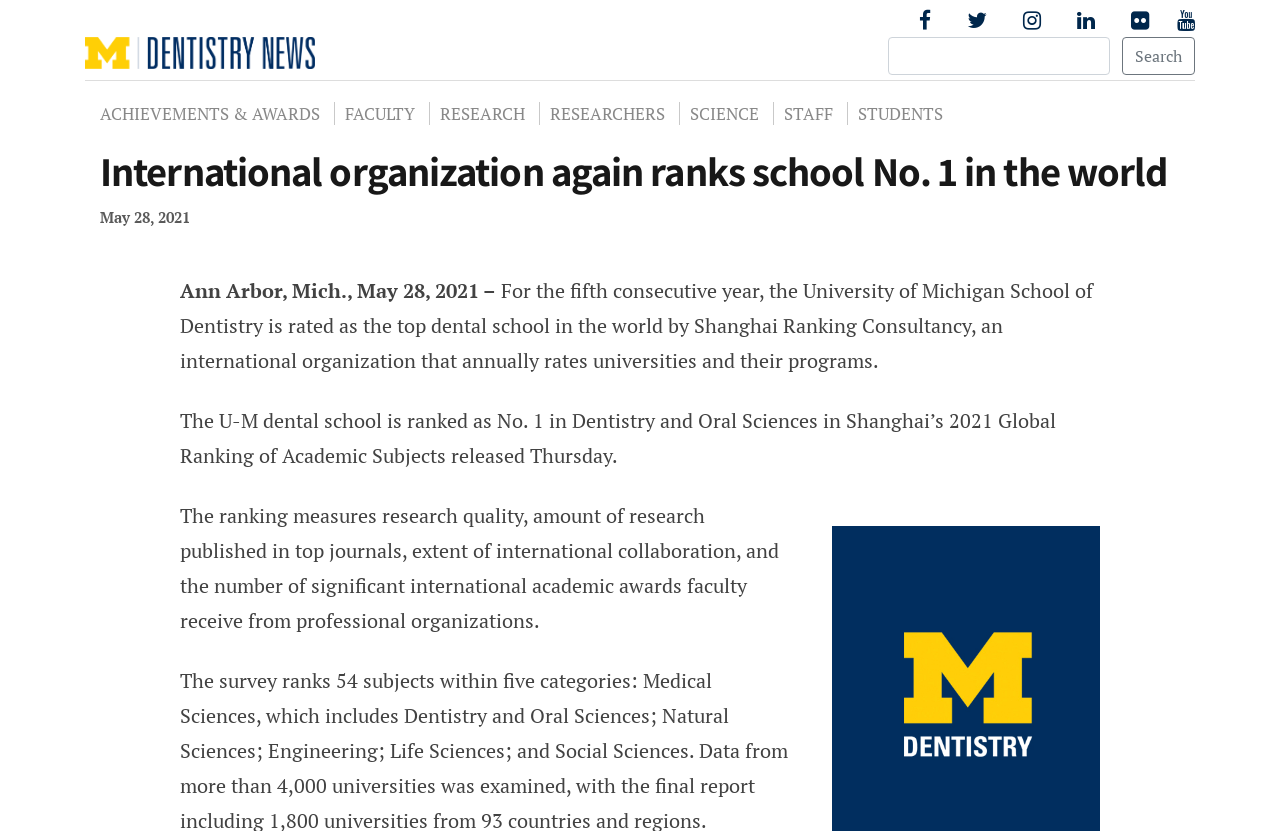Bounding box coordinates must be specified in the format (top-left x, top-left y, bottom-right x, bottom-right y). All values should be floating point numbers between 0 and 1. What are the bounding box coordinates of the UI element described as: Researchers

[0.421, 0.123, 0.527, 0.15]